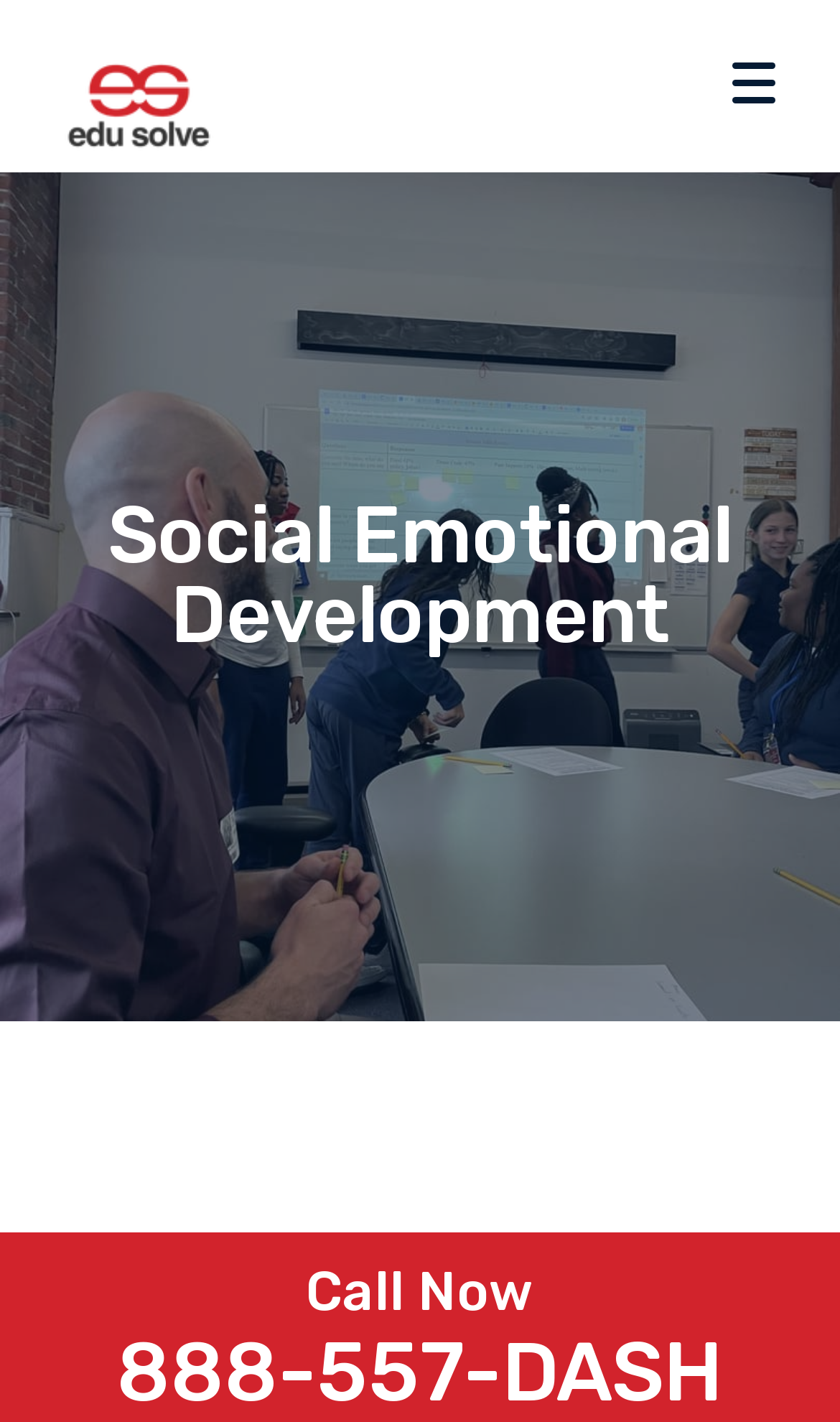Identify the main title of the webpage and generate its text content.

Social Emotional Development